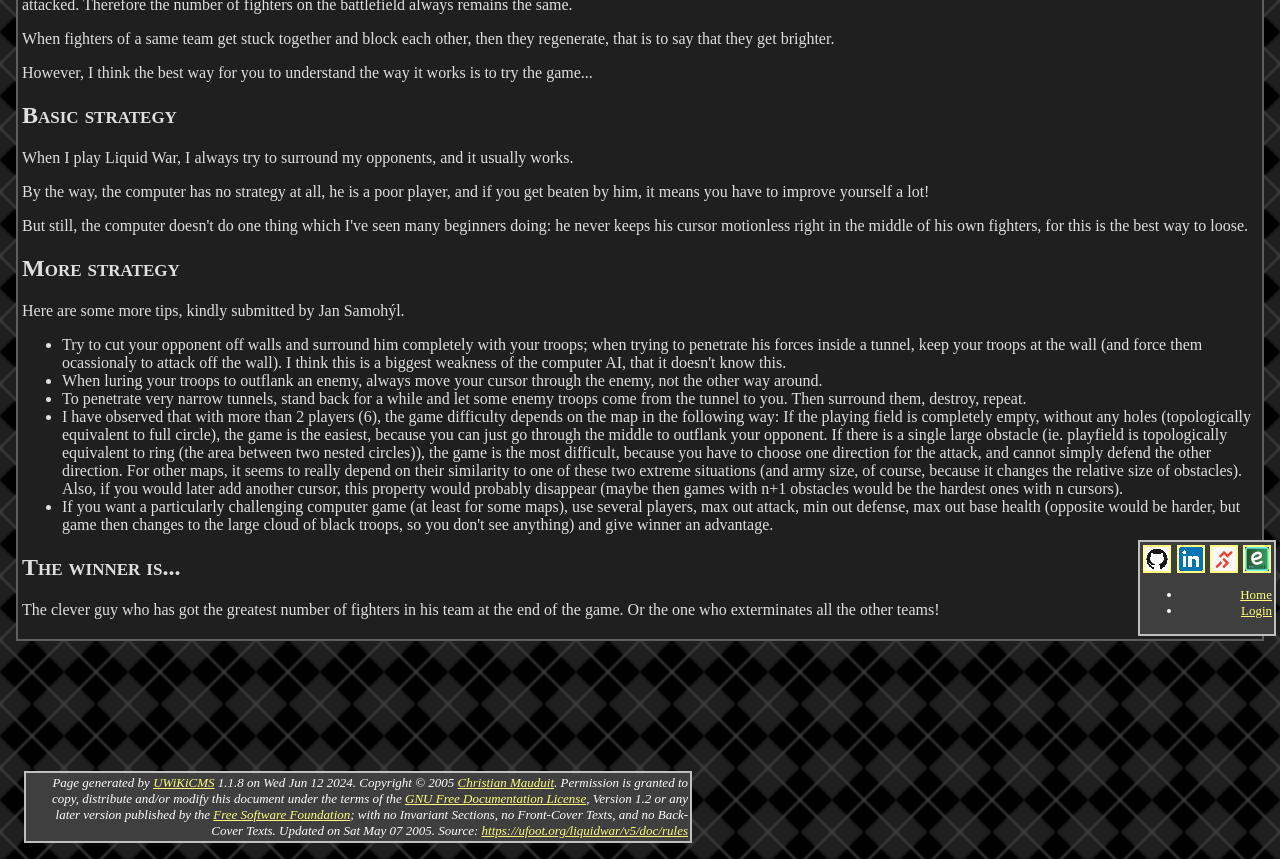Identify the bounding box for the given UI element using the description provided. Coordinates should be in the format (top-left x, top-left y, bottom-right x, bottom-right y) and must be between 0 and 1. Here is the description: UWiKiCMS

[0.12, 0.902, 0.168, 0.919]